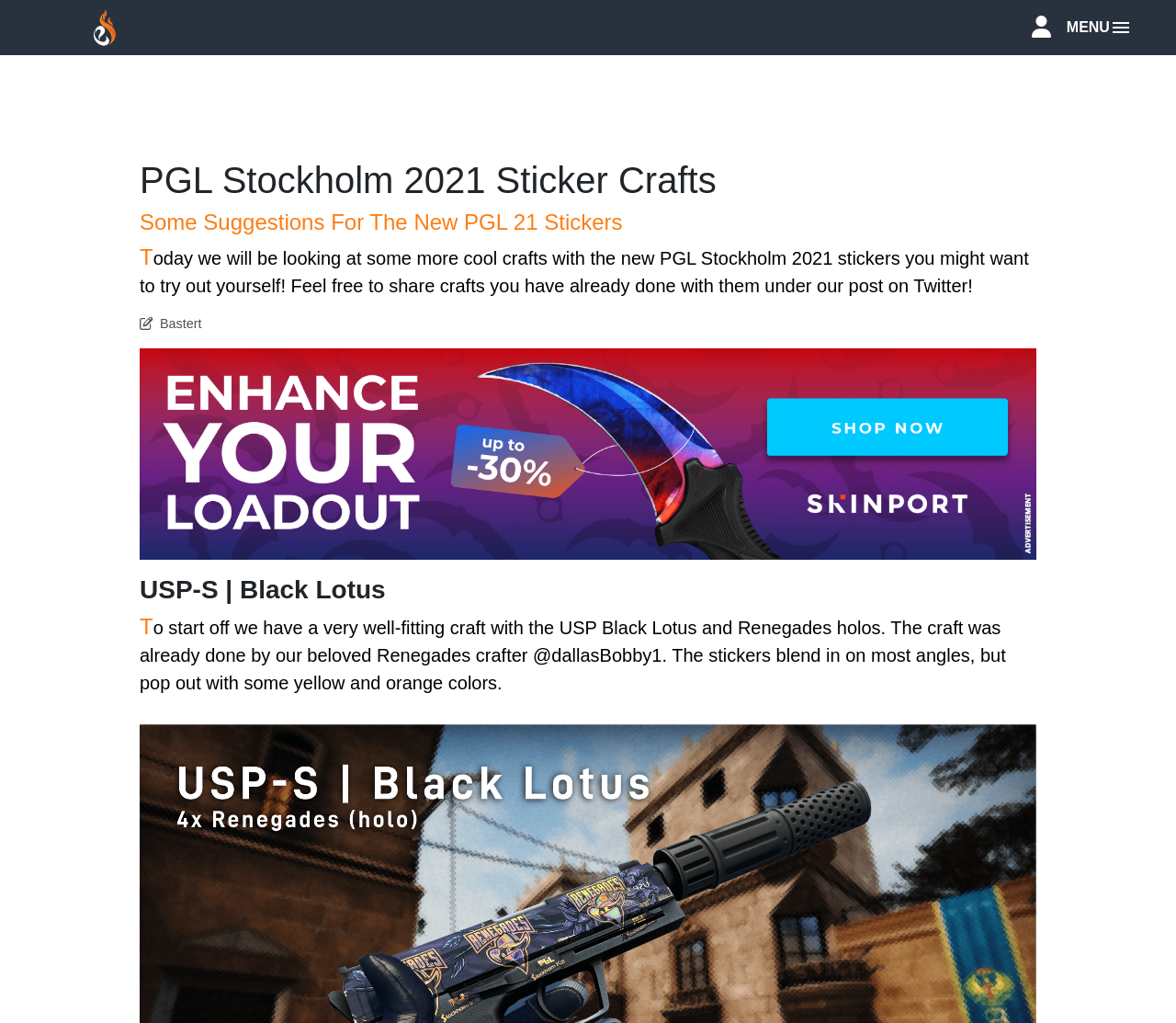What is the platform mentioned in the introduction?
From the image, respond using a single word or phrase.

Twitter